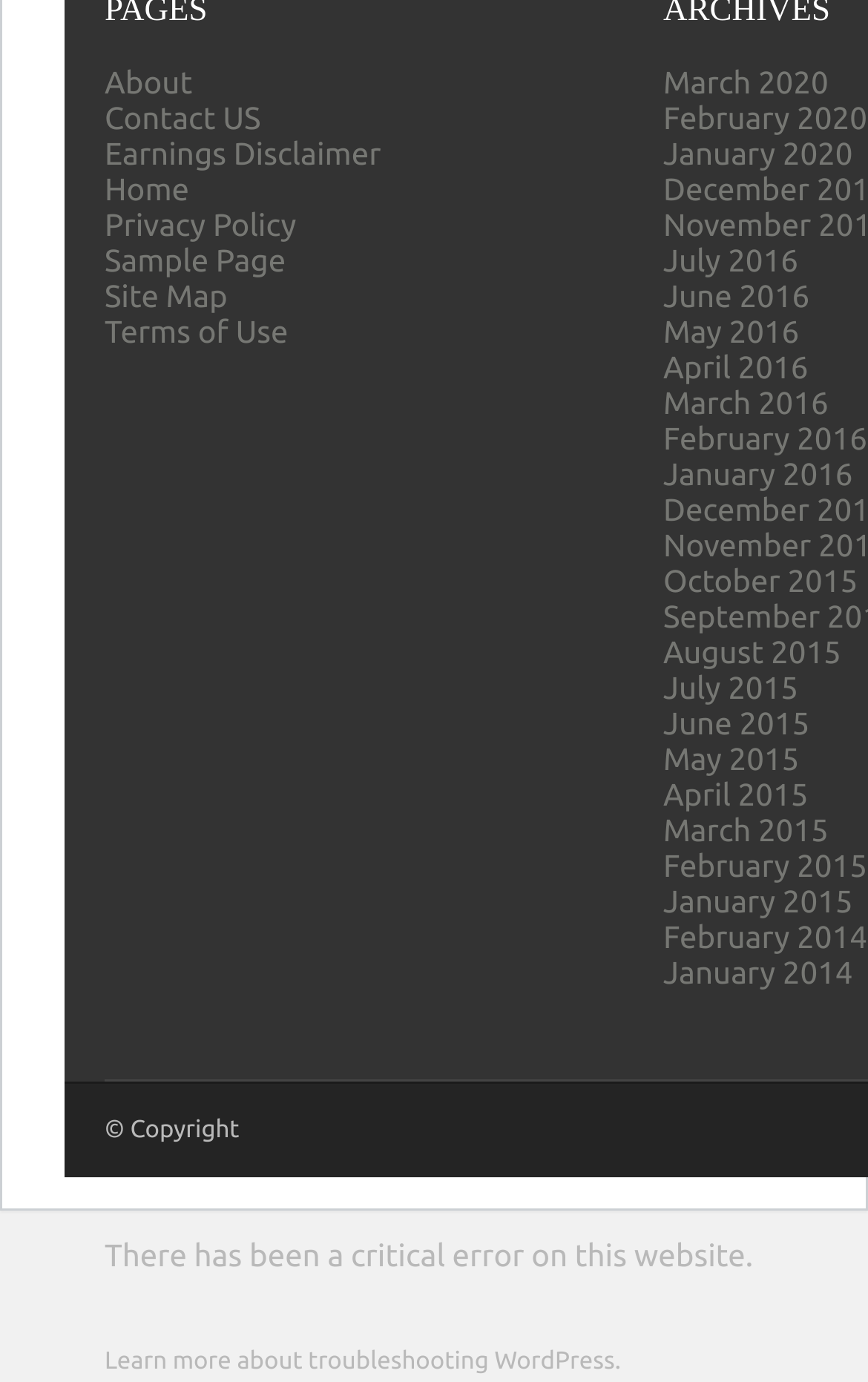Provide your answer in one word or a succinct phrase for the question: 
What is the last link on the right side of the webpage?

March 2020